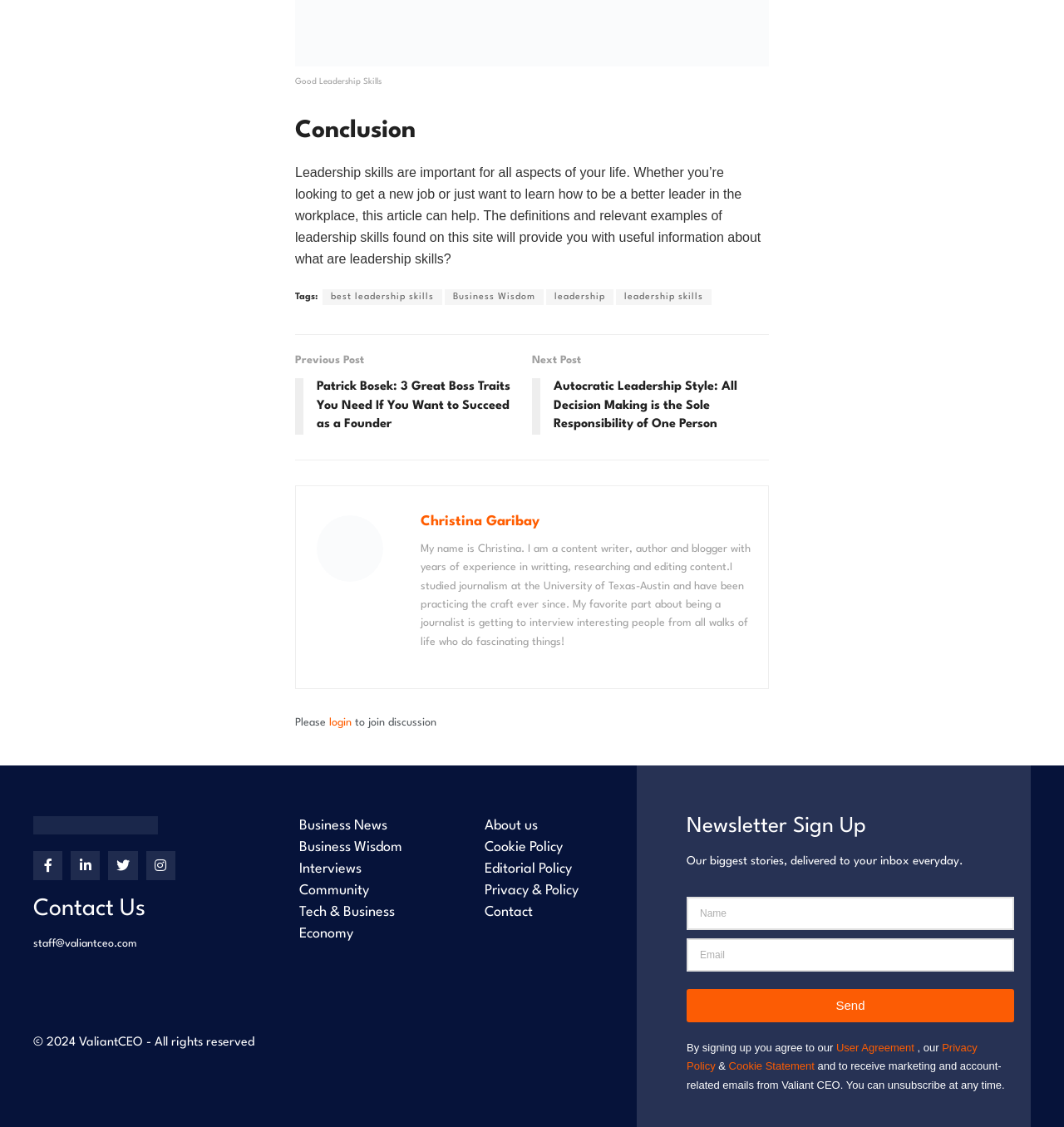Locate the bounding box for the described UI element: "parent_node: Email name="form_fields[email]" placeholder="Email"". Ensure the coordinates are four float numbers between 0 and 1, formatted as [left, top, right, bottom].

[0.645, 0.832, 0.953, 0.862]